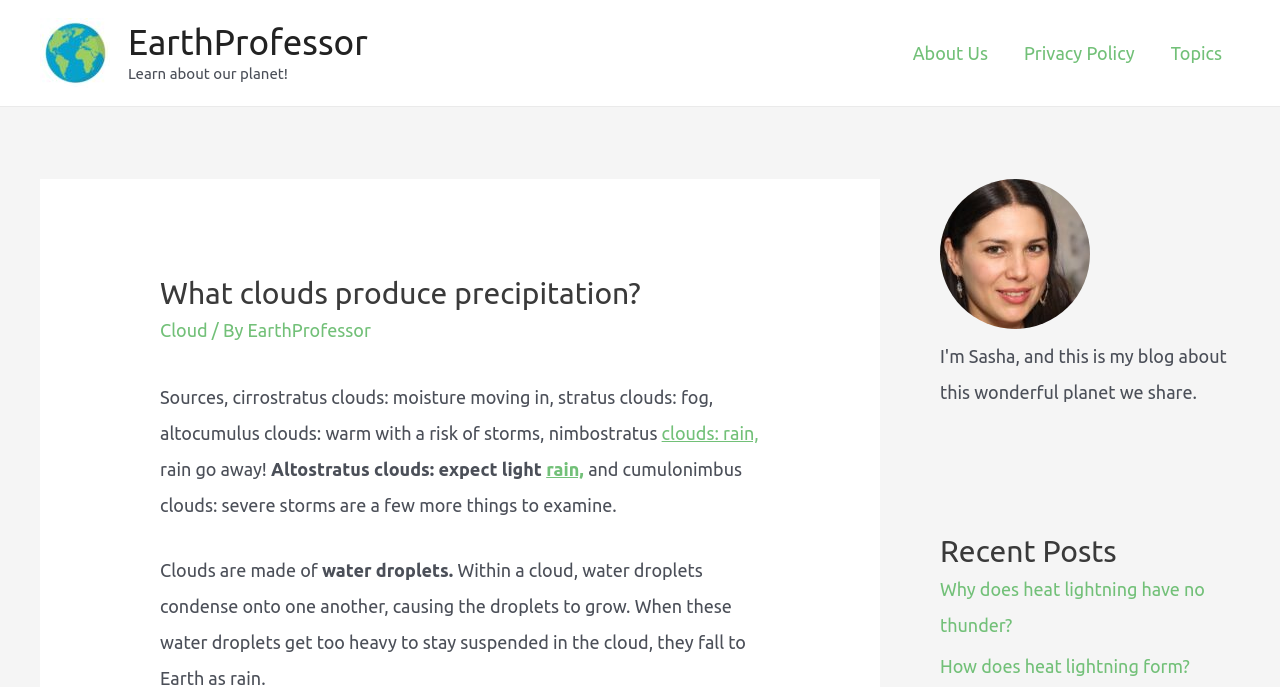Answer this question using a single word or a brief phrase:
What are clouds made of?

Water droplets